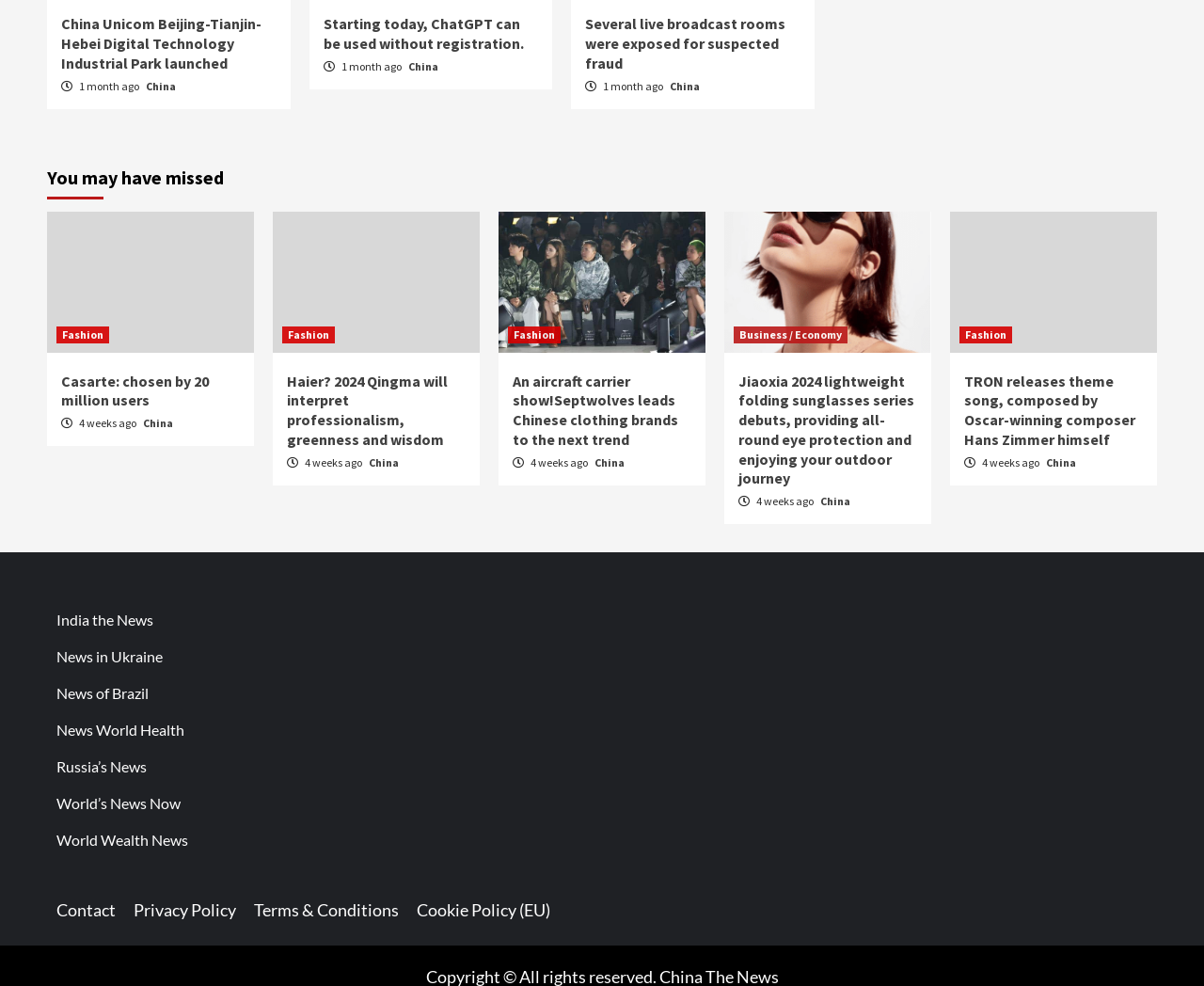Show the bounding box coordinates for the HTML element described as: "China".

[0.339, 0.06, 0.364, 0.074]